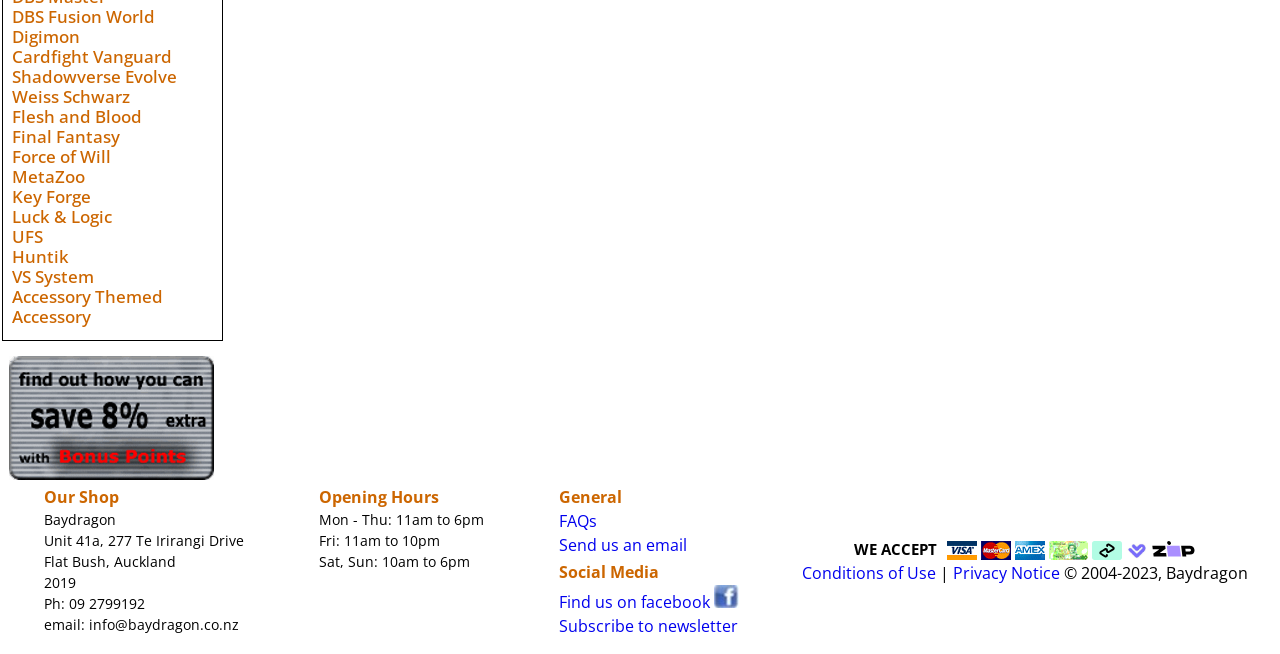Find the UI element described as: "DBS Fusion World" and predict its bounding box coordinates. Ensure the coordinates are four float numbers between 0 and 1, [left, top, right, bottom].

[0.009, 0.008, 0.121, 0.043]